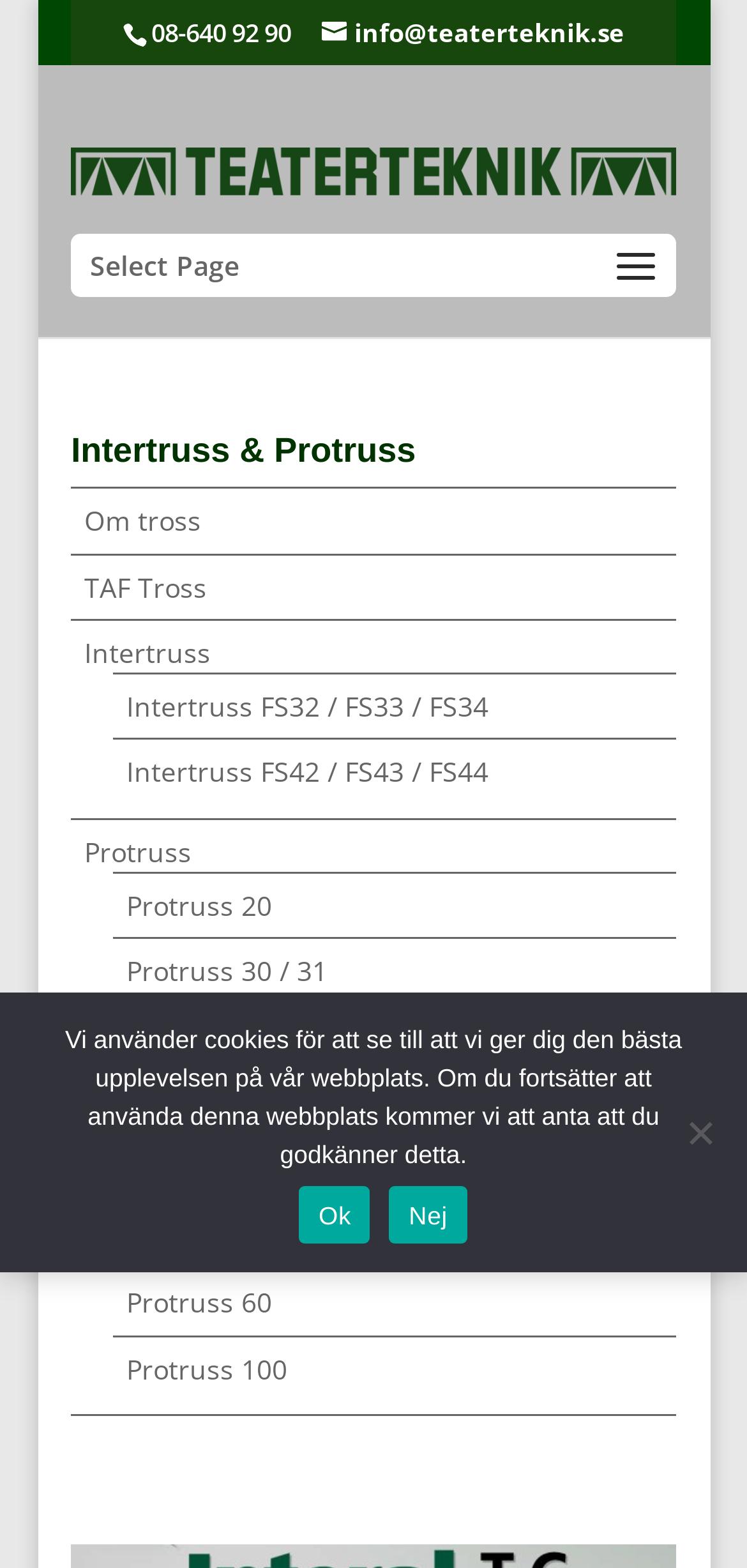What is the phone number for contact?
Please answer the question as detailed as possible.

The phone number can be found in the top section of the webpage, where it is written in a smaller font size.